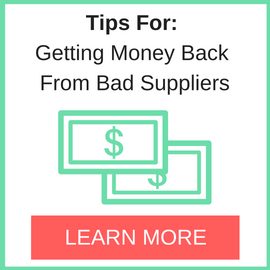Provide a comprehensive description of the image.

The image showcases a visually engaging graphic titled "Tips For: Getting Money Back From Bad Suppliers." Featuring a clean and modern design, the image includes illustrated dollar bills, symbolizing financial recovery and support for buyers. The prominent call-to-action button at the bottom reads "LEARN MORE," inviting viewers to explore additional resources and guidance on how to navigate issues with unreliable suppliers. This image aims to provide valuable insights for individuals seeking to safeguard their investments and recoup losses in transactions with unsatisfactory vendors.